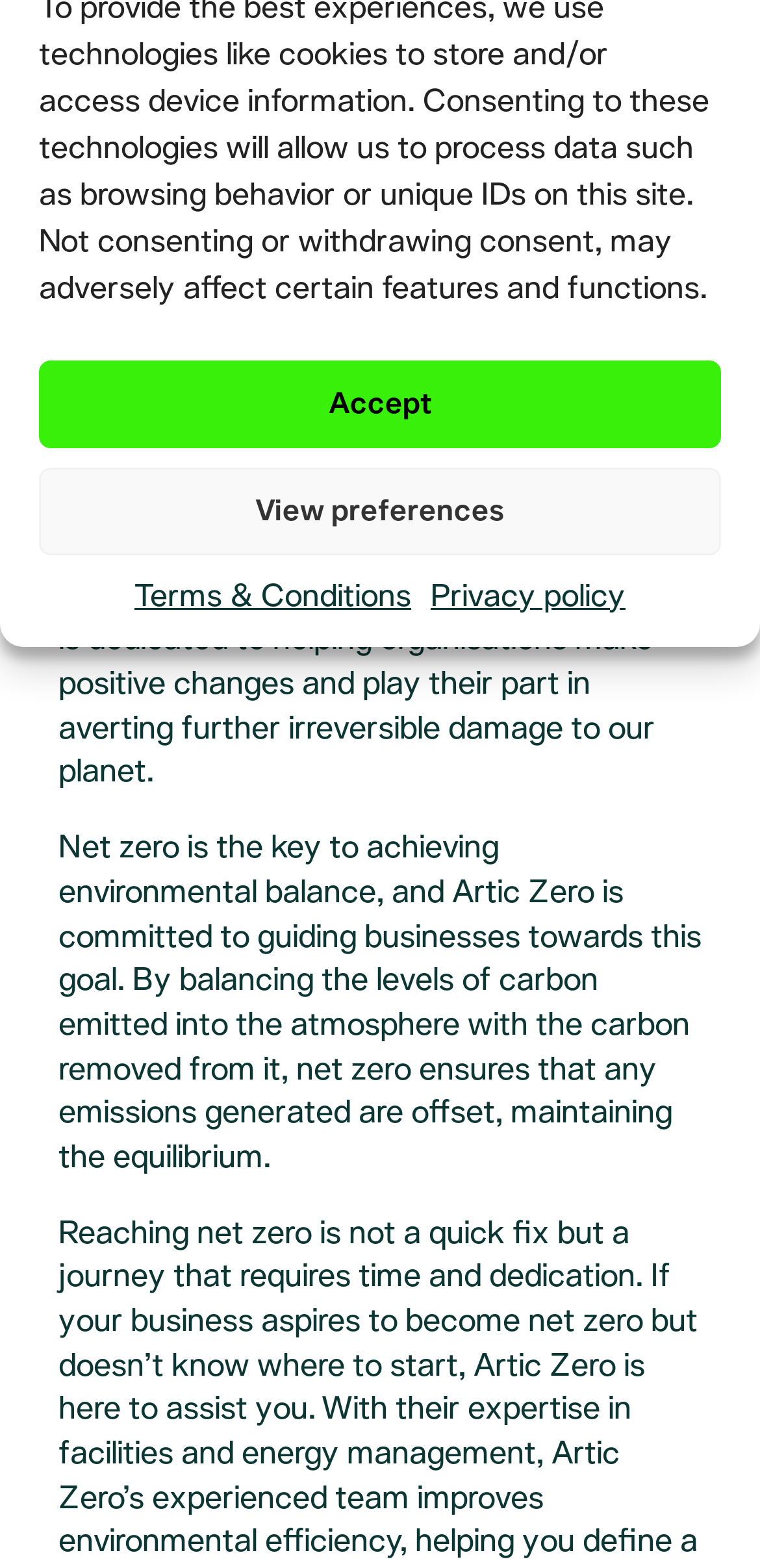Bounding box coordinates are given in the format (top-left x, top-left y, bottom-right x, bottom-right y). All values should be floating point numbers between 0 and 1. Provide the bounding box coordinate for the UI element described as: Privacy policy

[0.567, 0.366, 0.823, 0.394]